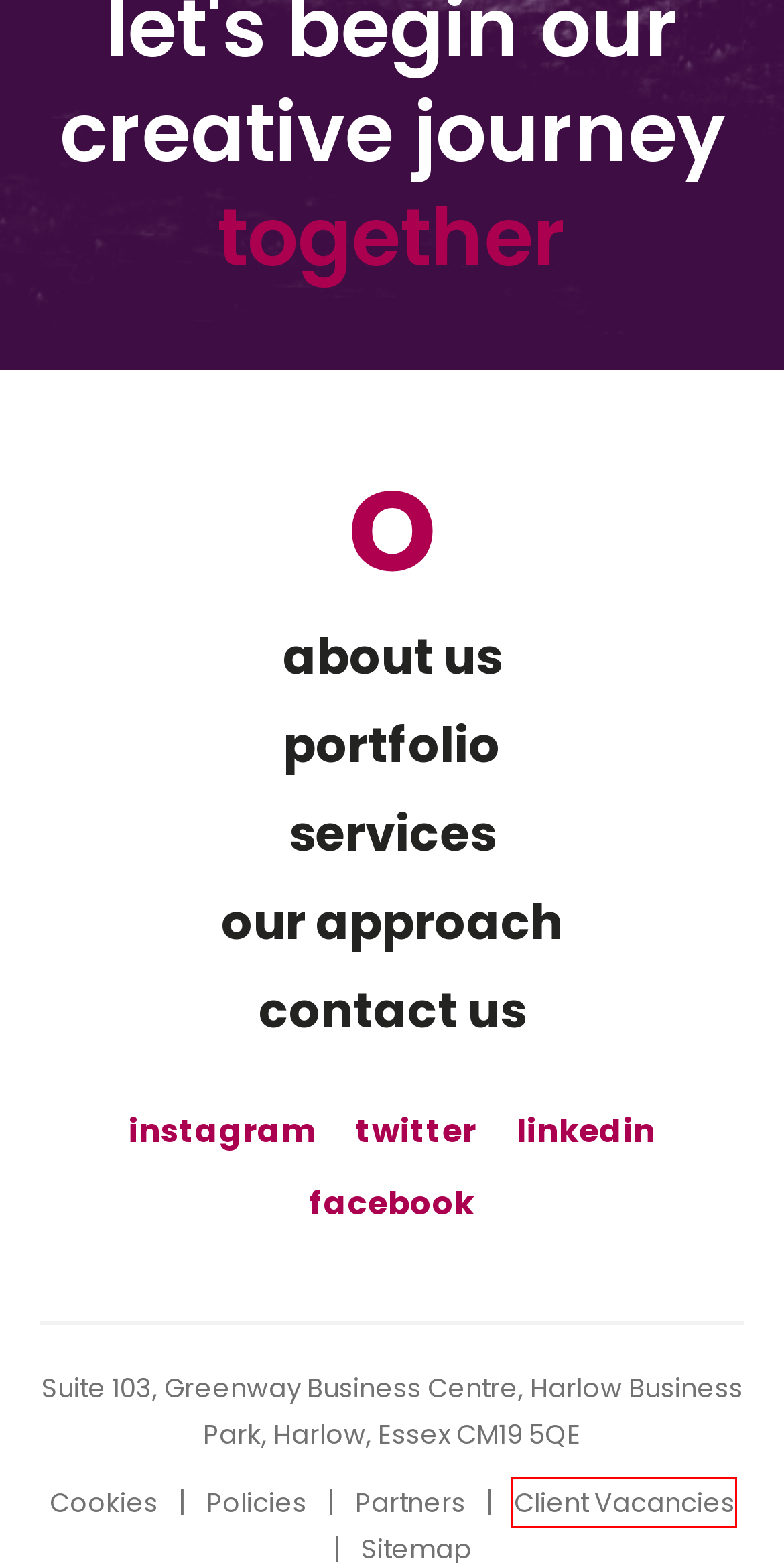You have a screenshot of a webpage with a red bounding box highlighting a UI element. Your task is to select the best webpage description that corresponds to the new webpage after clicking the element. Here are the descriptions:
A. Boutique Creative Agency | Advertising | Sowerby Group
B. Blog | News | Testimonals | Articles | Sowerby Group
C. Contact Sowerby Group | Sowerby Group
D. Sowerby Group Policies | Sowerby Group
E. Partners | Sowerby Group
F. Print | Design | Digital | Marketing | Advertising | Sowerby Group
G. Client Vacancies | Sowerby Group
H. Cookie Policy | Google Analytics | Sowerby Group

G